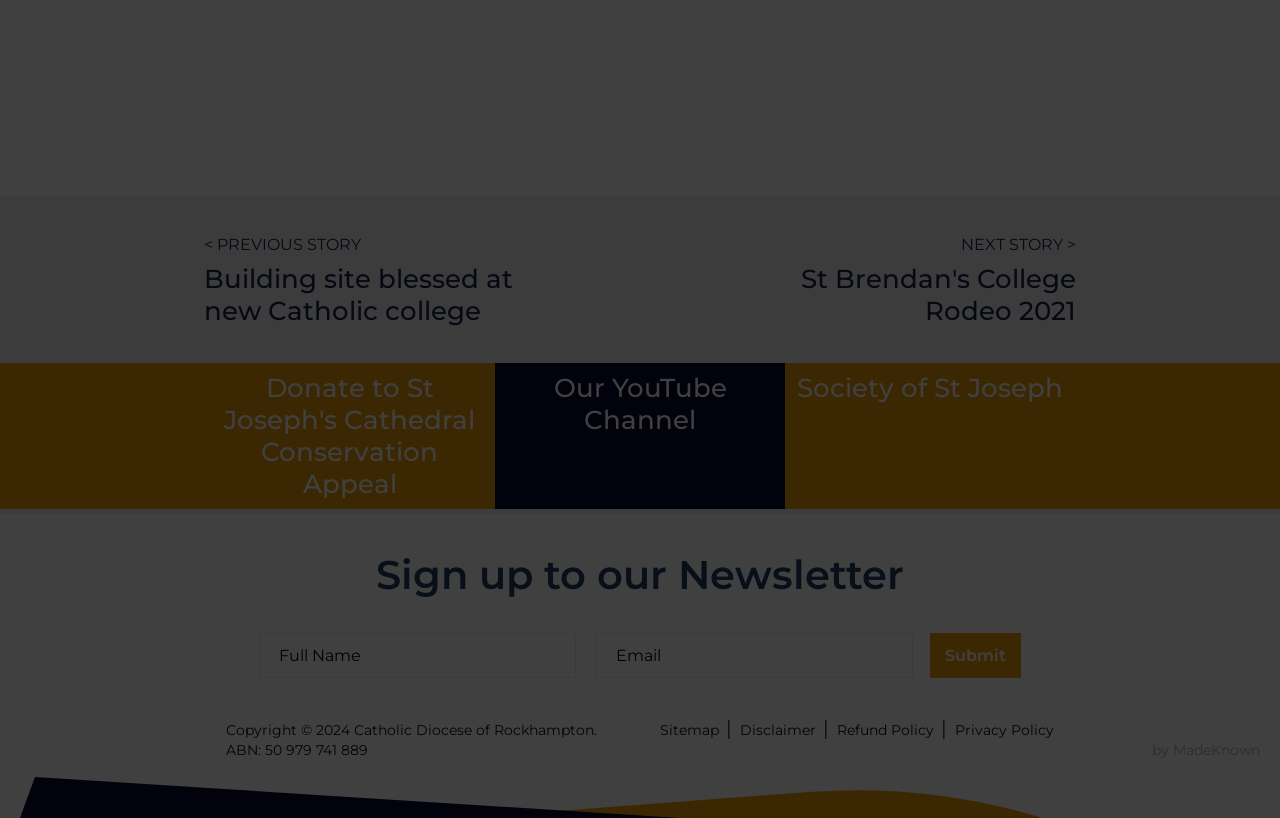Pinpoint the bounding box coordinates of the clickable area necessary to execute the following instruction: "Click on the previous story link". The coordinates should be given as four float numbers between 0 and 1, namely [left, top, right, bottom].

[0.159, 0.283, 0.432, 0.4]